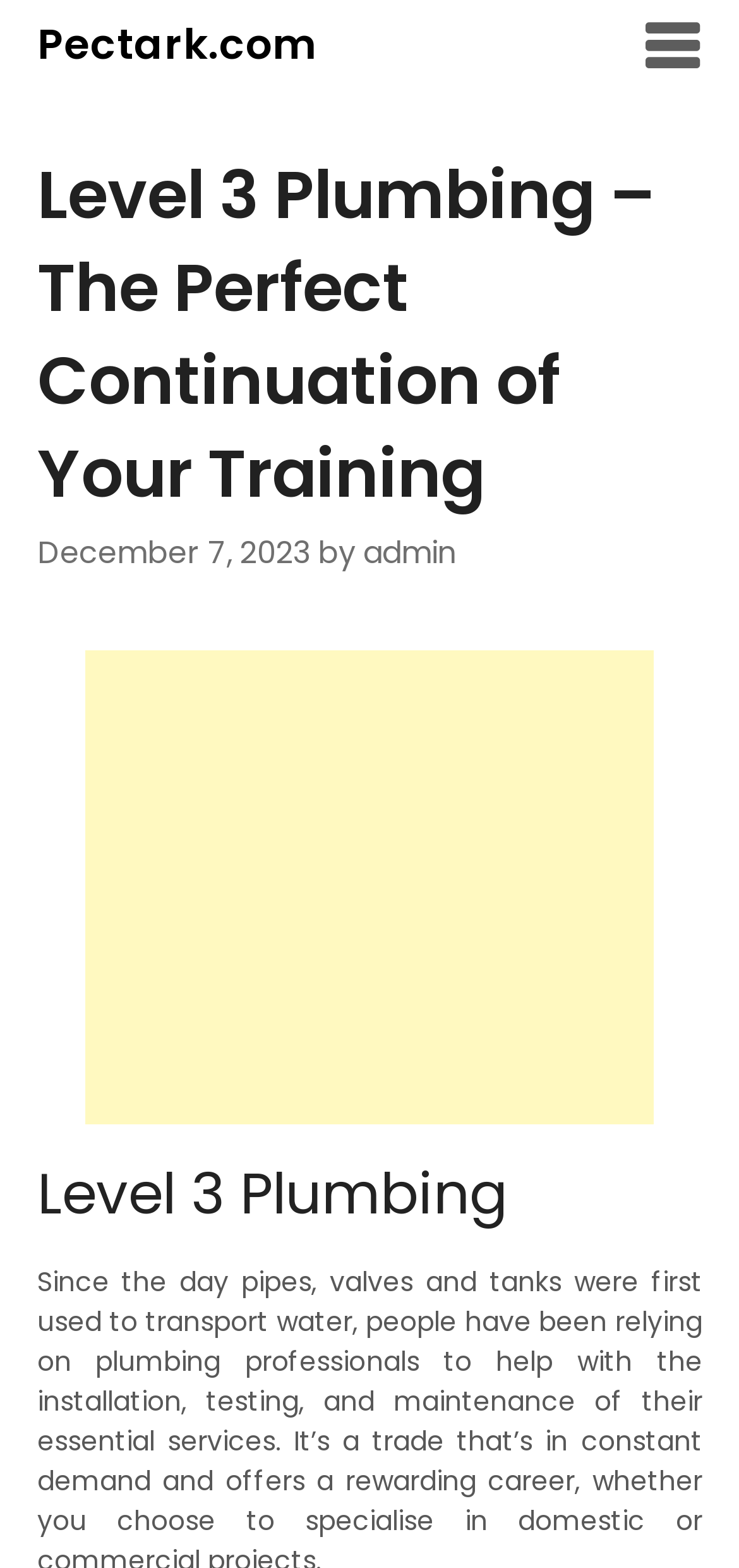Provide a short answer to the following question with just one word or phrase: What is the purpose of the webpage?

To provide information about Level 3 Plumbing